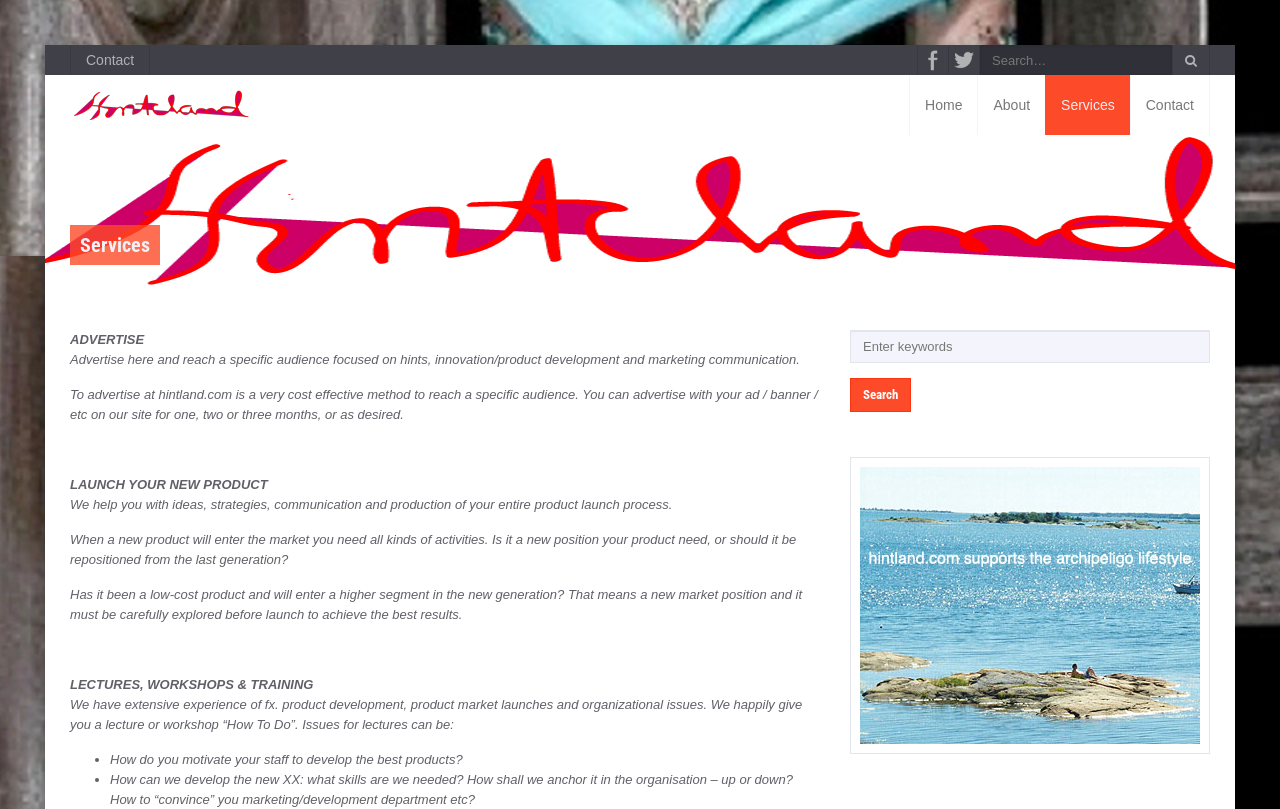Find the bounding box coordinates of the area to click in order to follow the instruction: "Contact us".

[0.055, 0.056, 0.117, 0.093]